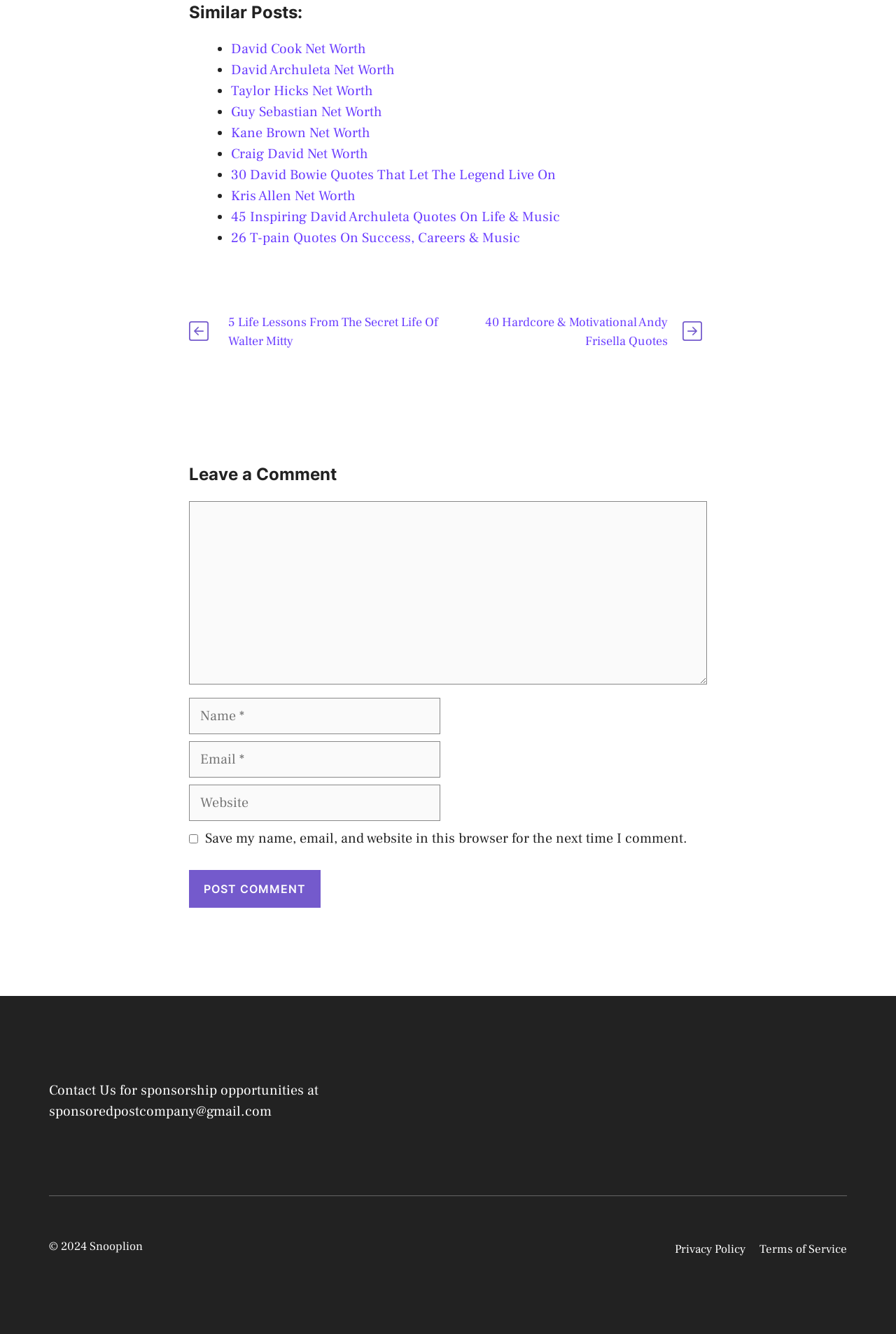Using the information shown in the image, answer the question with as much detail as possible: What is the email address for sponsorship opportunities?

The email address for sponsorship opportunities is 'sponsoredpostcompany@gmail.com', which is located at the bottom of the webpage in the contact information section.